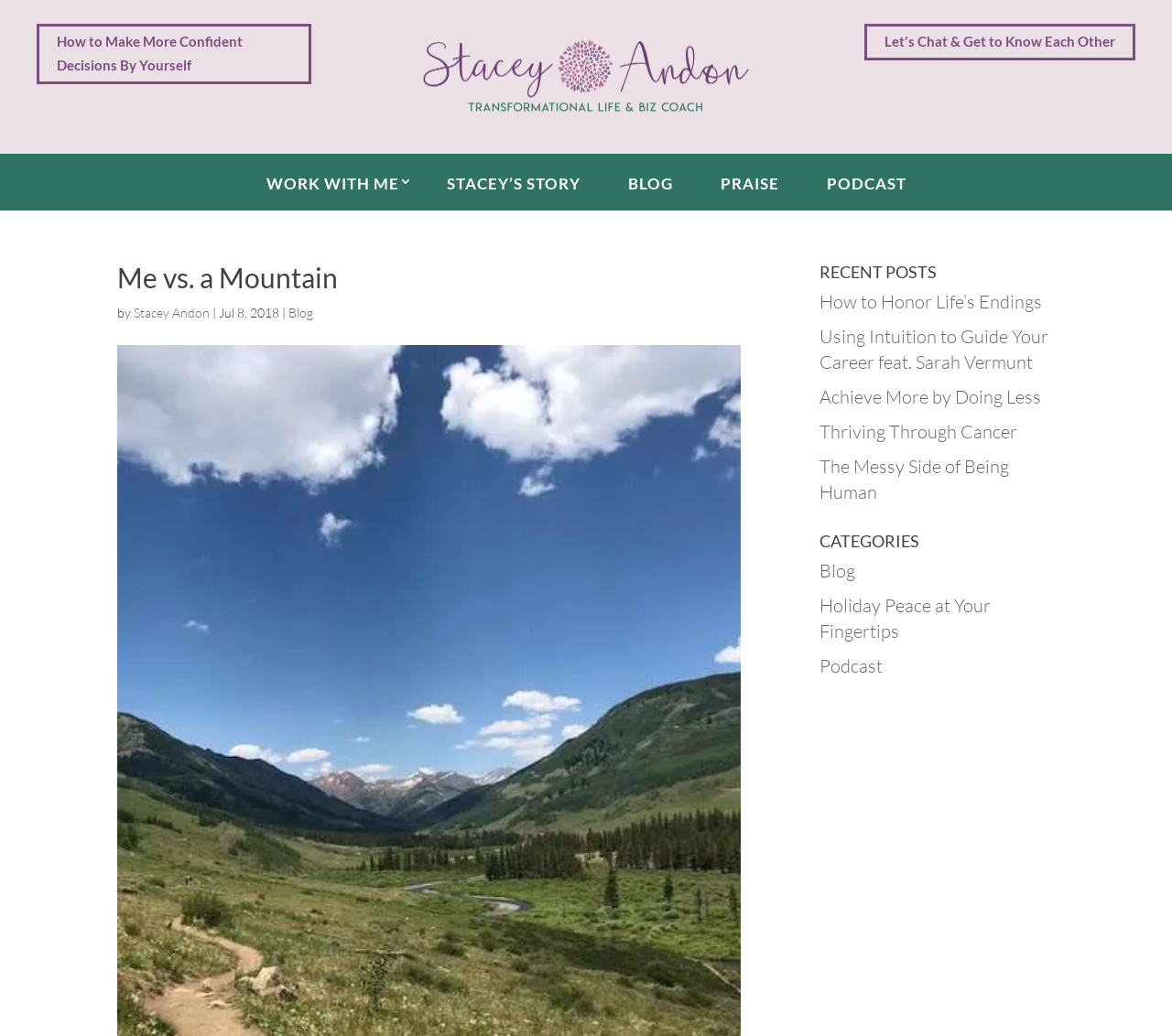Please determine the bounding box coordinates for the UI element described here. Use the format (top-left x, top-left y, bottom-right x, bottom-right y) with values bounded between 0 and 1: Stacey’s Story

[0.369, 0.148, 0.507, 0.203]